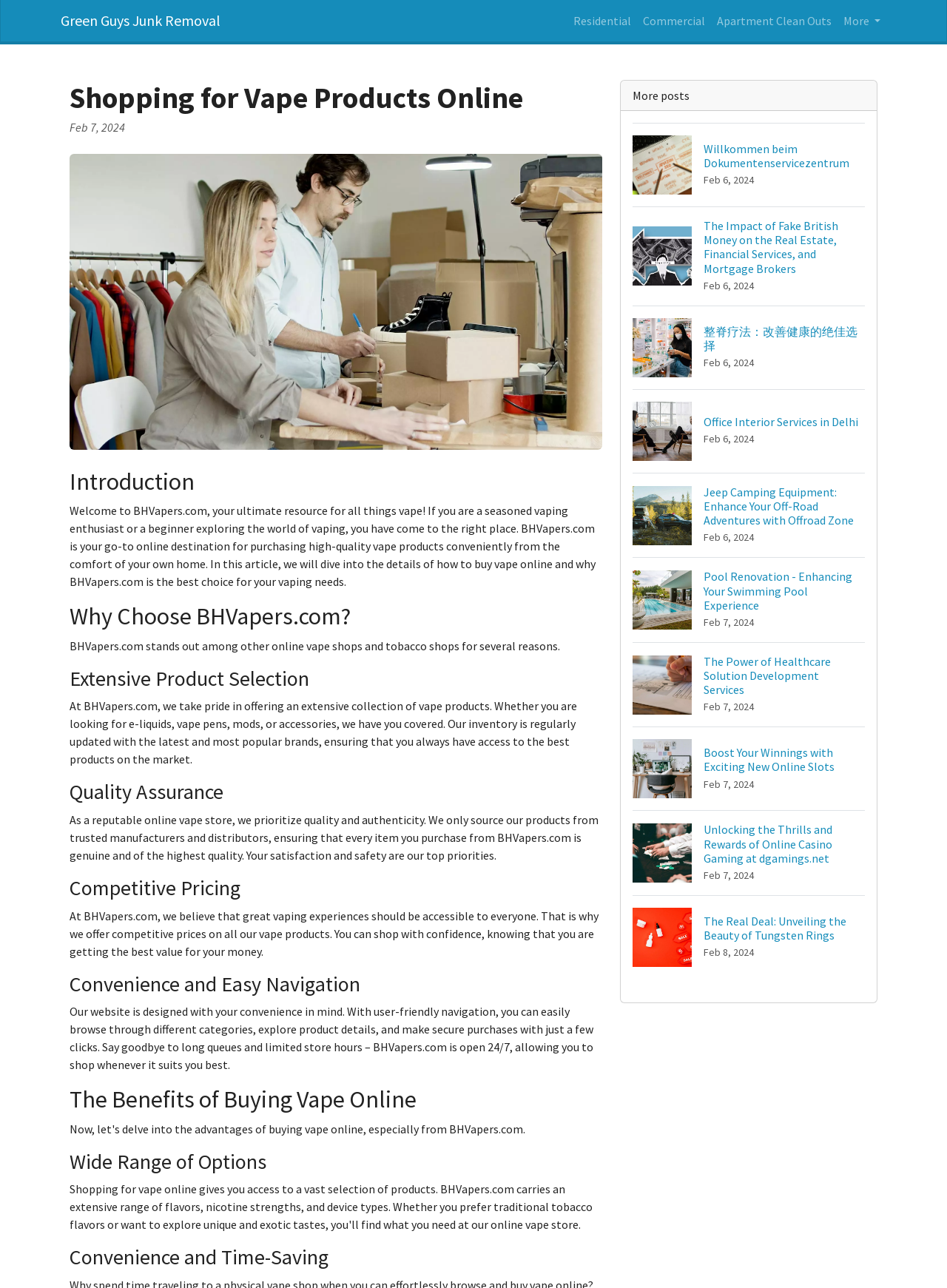What is the priority of BHVapers.com?
Use the image to answer the question with a single word or phrase.

Customer satisfaction and safety